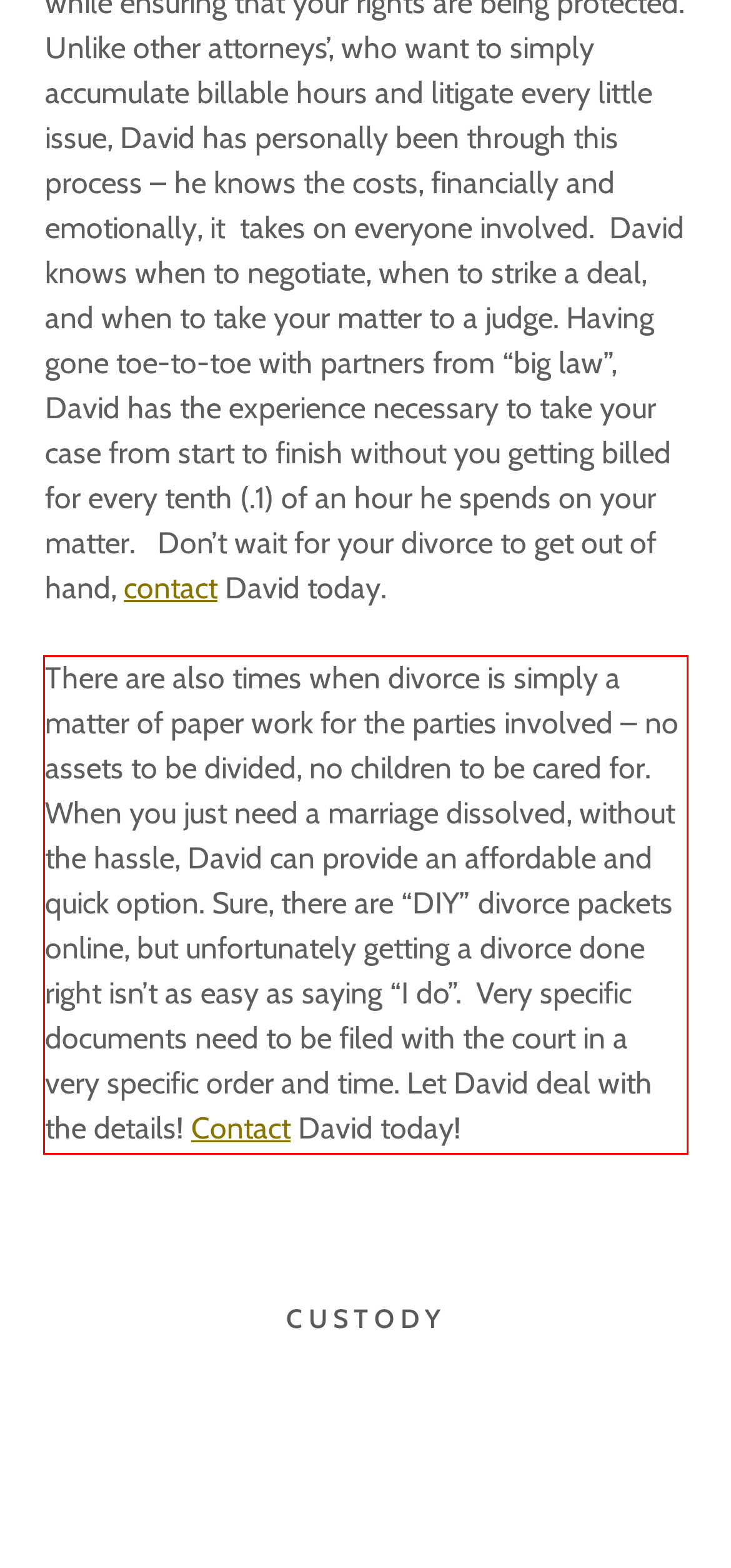Identify and transcribe the text content enclosed by the red bounding box in the given screenshot.

There are also times when divorce is simply a matter of paper work for the parties involved – no assets to be divided, no children to be cared for. When you just need a marriage dissolved, without the hassle, David can provide an affordable and quick option. Sure, there are “DIY” divorce packets online, but unfortunately getting a divorce done right isn’t as easy as saying “I do”. Very specific documents need to be filed with the court in a very specific order and time. Let David deal with the details! Contact David today!